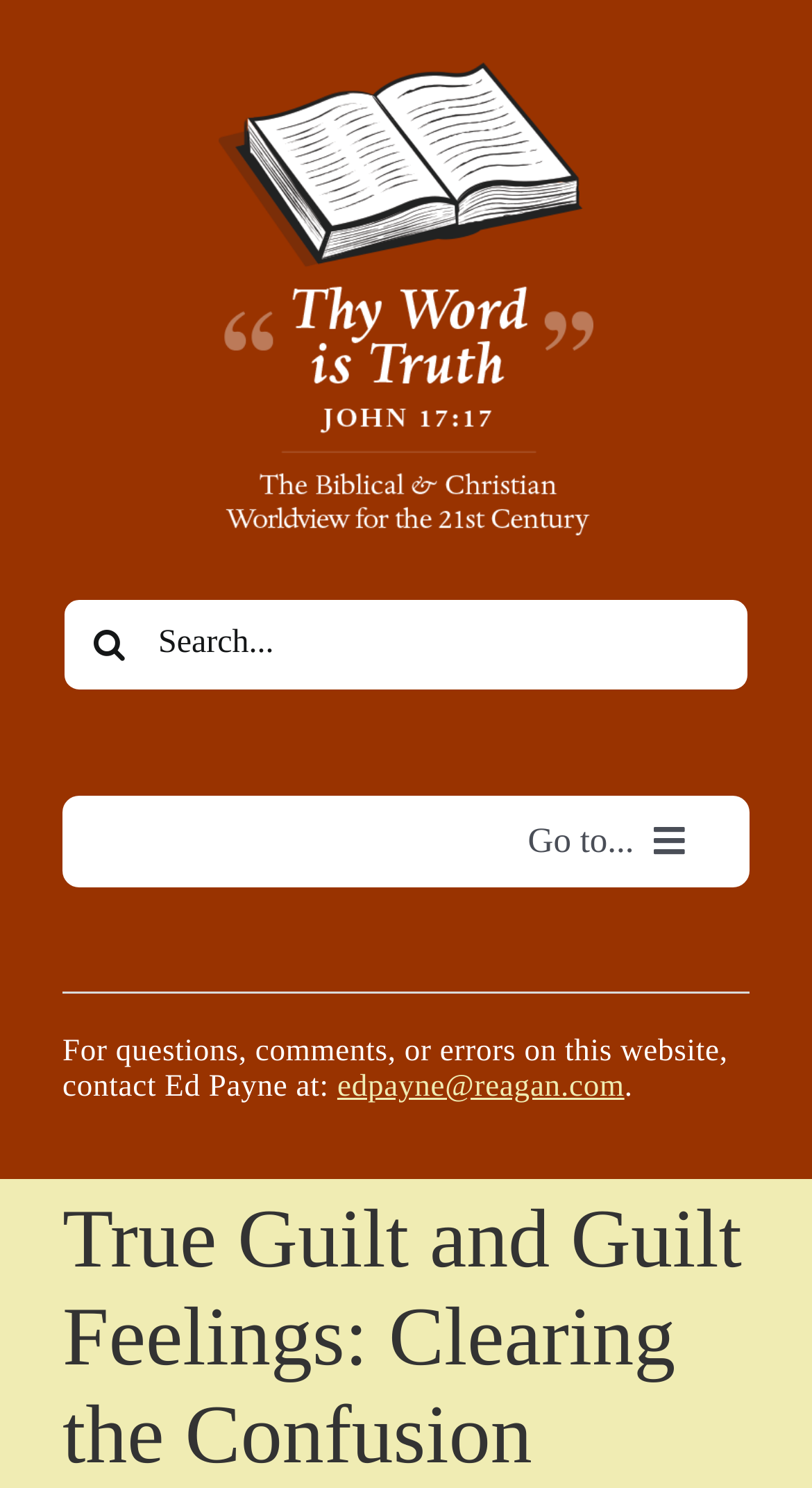Using the details in the image, give a detailed response to the question below:
What is the author's contact information?

The contact information is provided at the bottom of the webpage, where it says 'For questions, comments, or errors on this website, contact Ed Payne at:' followed by the email address 'edpayne@reagan.com'.